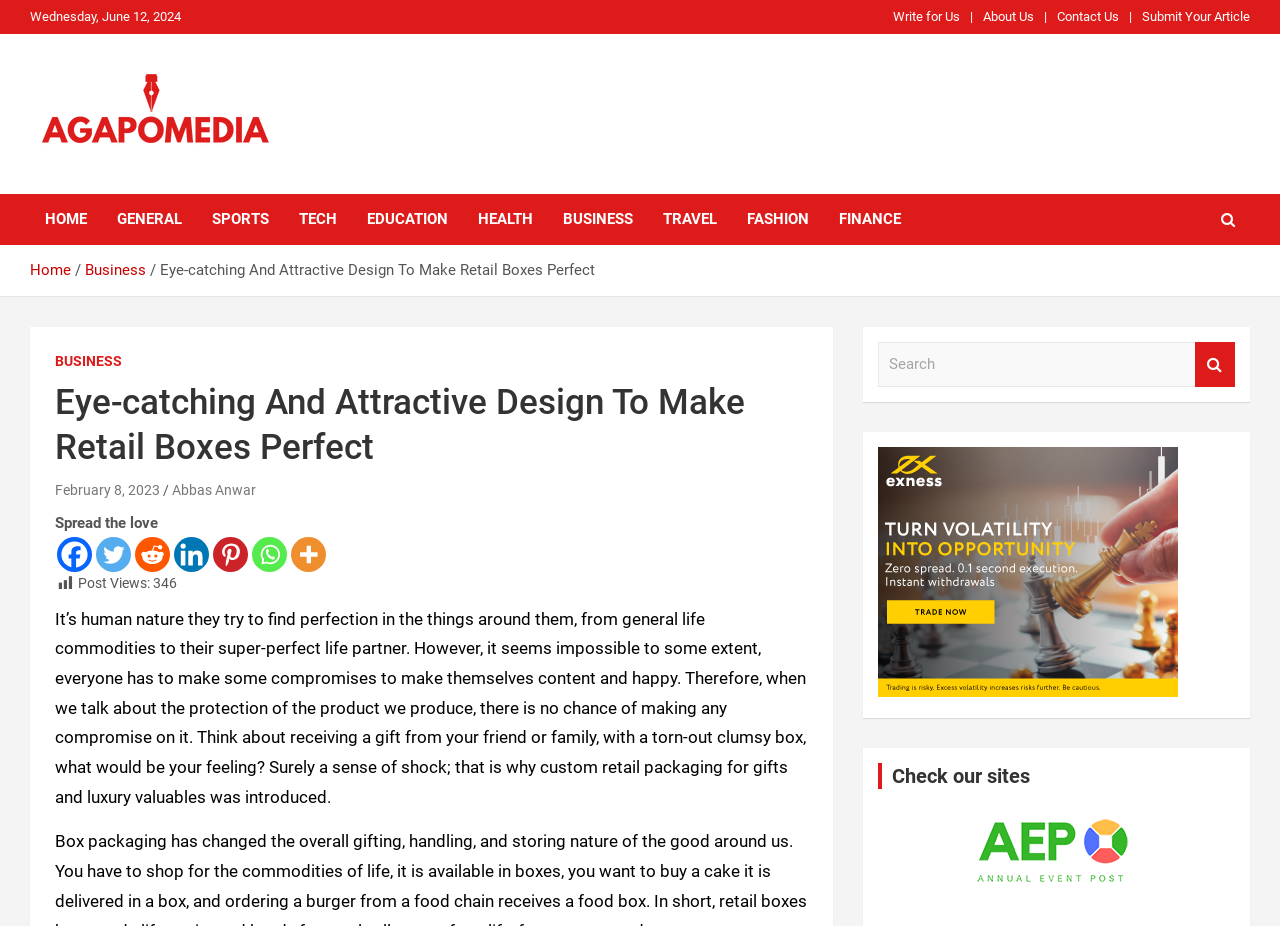What is the purpose of custom retail packaging?
Please answer the question as detailed as possible based on the image.

I found the purpose of custom retail packaging by reading the article content which states that 'when we talk about the protection of the product we produce, there is no chance of making any compromise on it'.